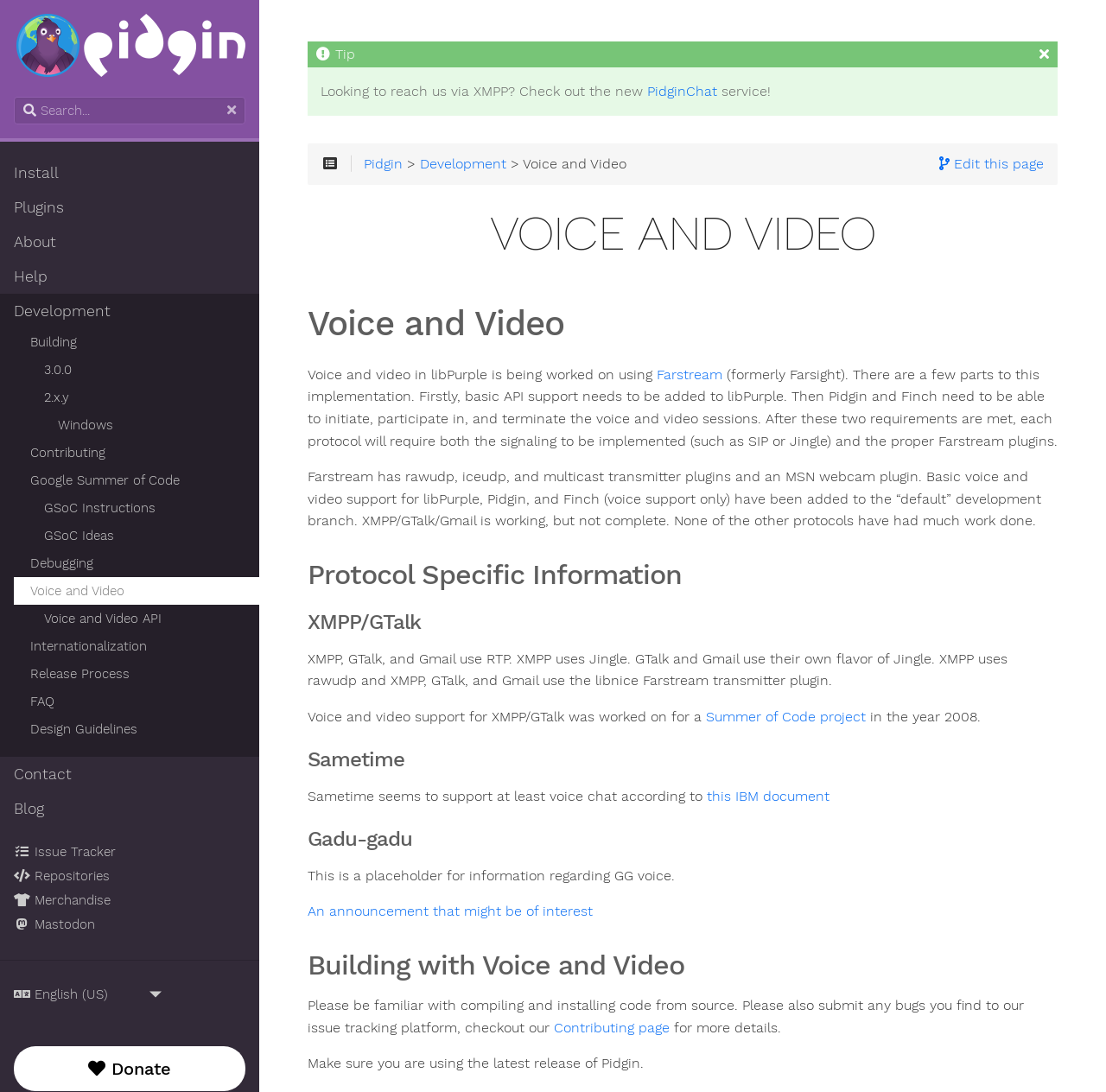Highlight the bounding box coordinates of the region I should click on to meet the following instruction: "Donate to Pidgin".

[0.012, 0.958, 0.222, 1.0]